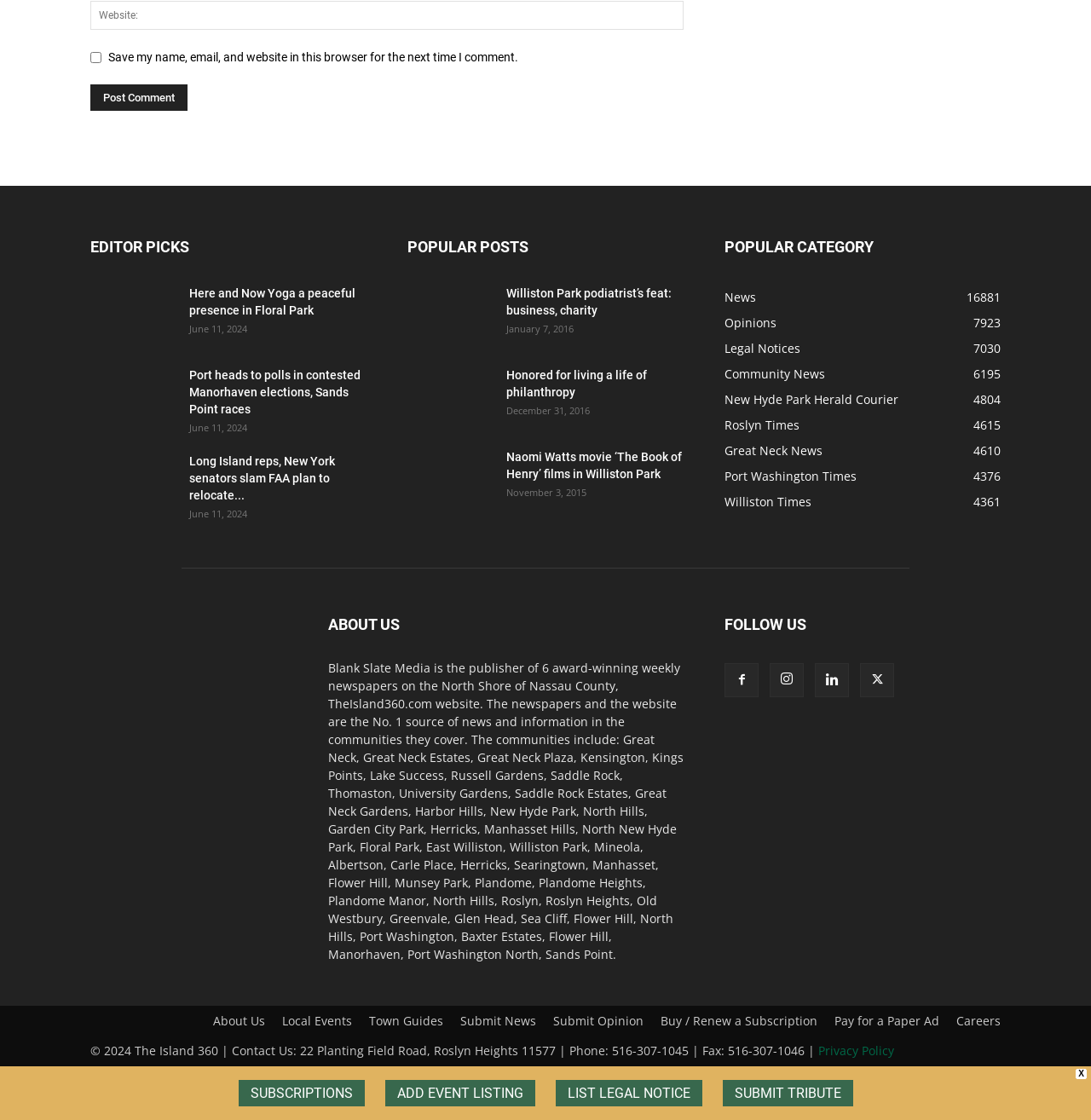Find the bounding box coordinates of the clickable area required to complete the following action: "Search for something".

None